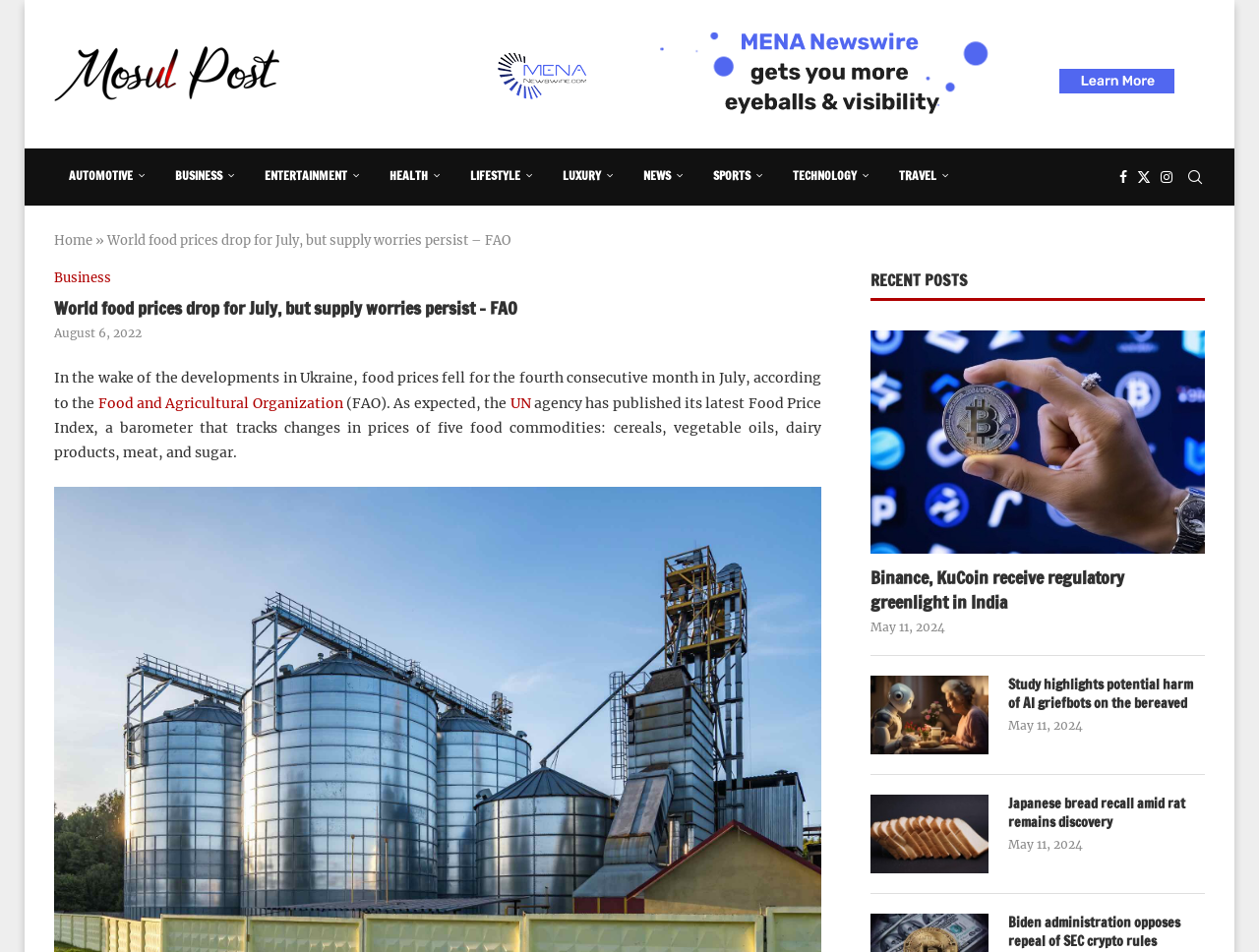Locate the bounding box coordinates of the UI element described by: "Advanced". The bounding box coordinates should consist of four float numbers between 0 and 1, i.e., [left, top, right, bottom].

None